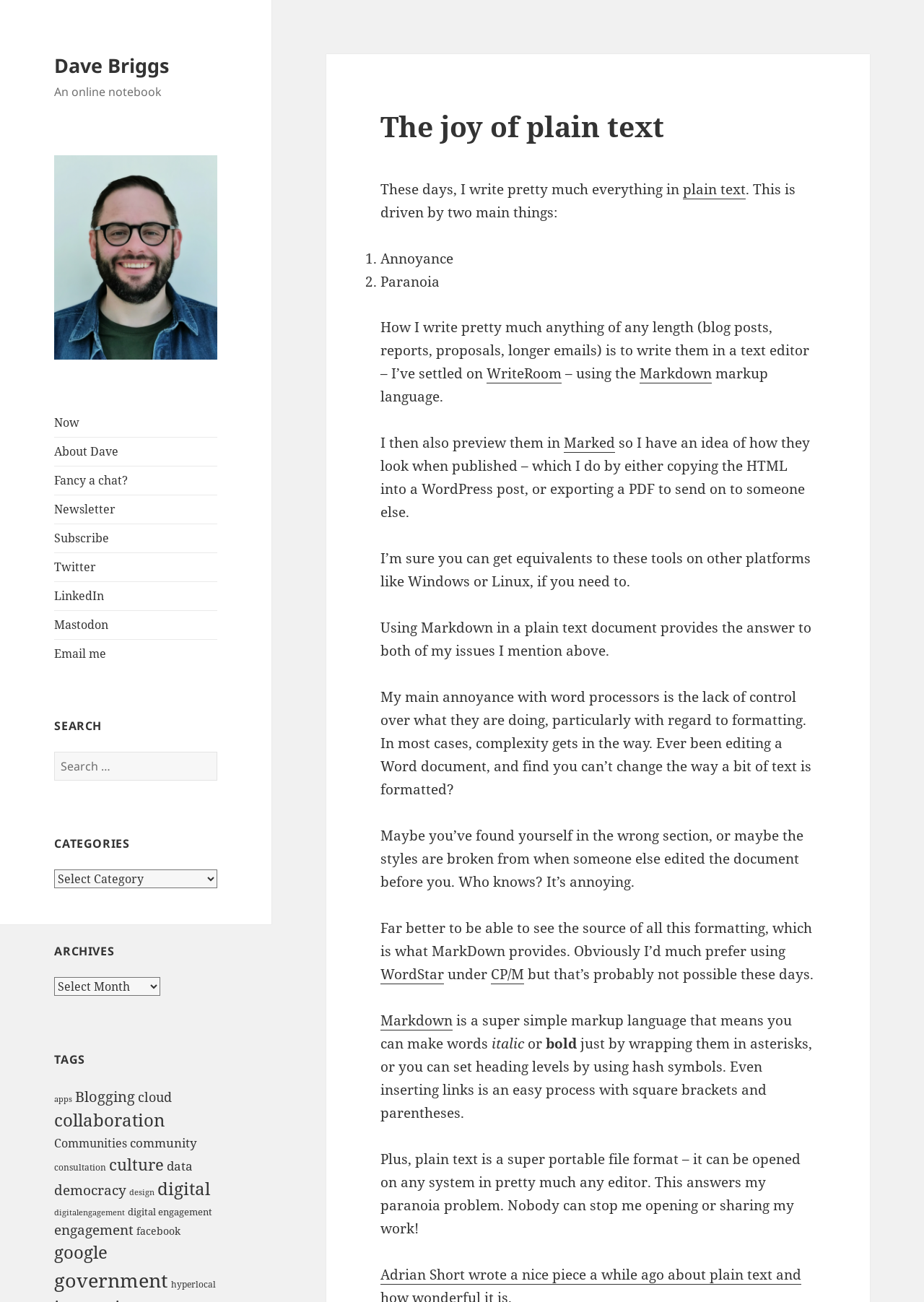Please provide the main heading of the webpage content.

The joy of plain text